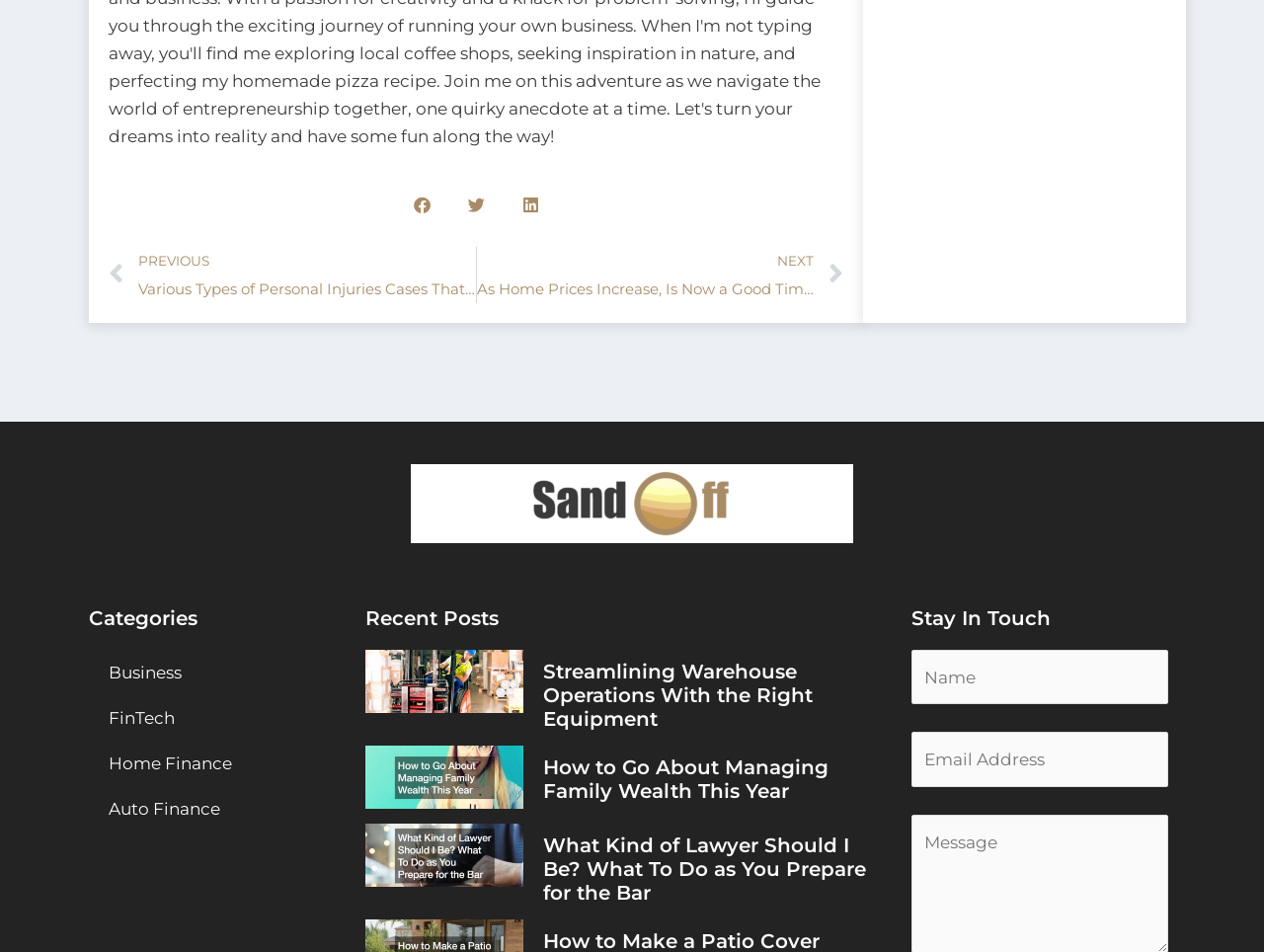How many social media sharing buttons are there?
Please give a detailed answer to the question using the information shown in the image.

There are three social media sharing buttons, namely 'Share on facebook', 'Share on twitter', and 'Share on linkedin', which are located at the top of the webpage.